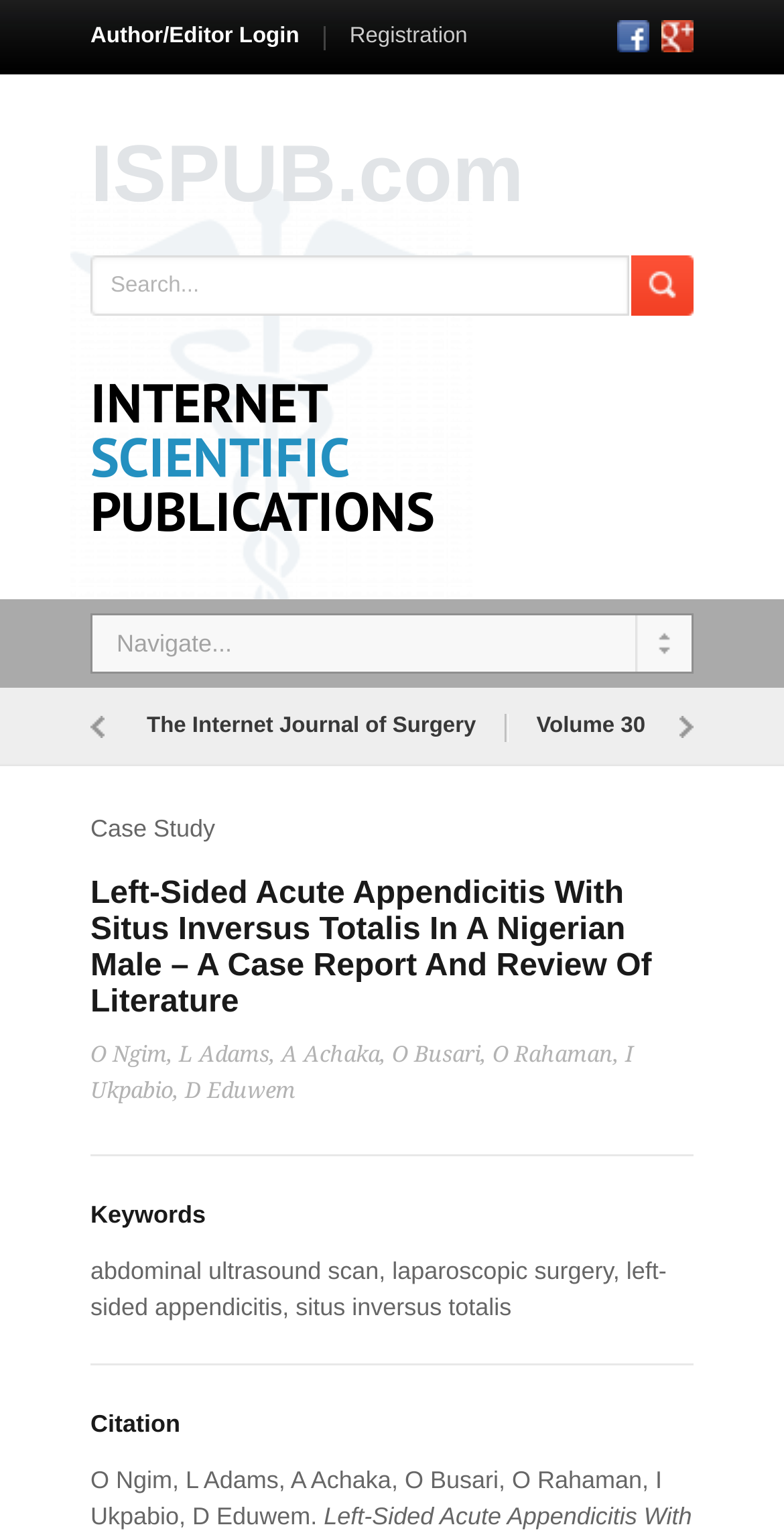Based on the description "input value="Search..." name="keywords" title="Search..."", find the bounding box of the specified UI element.

[0.141, 0.166, 0.782, 0.205]